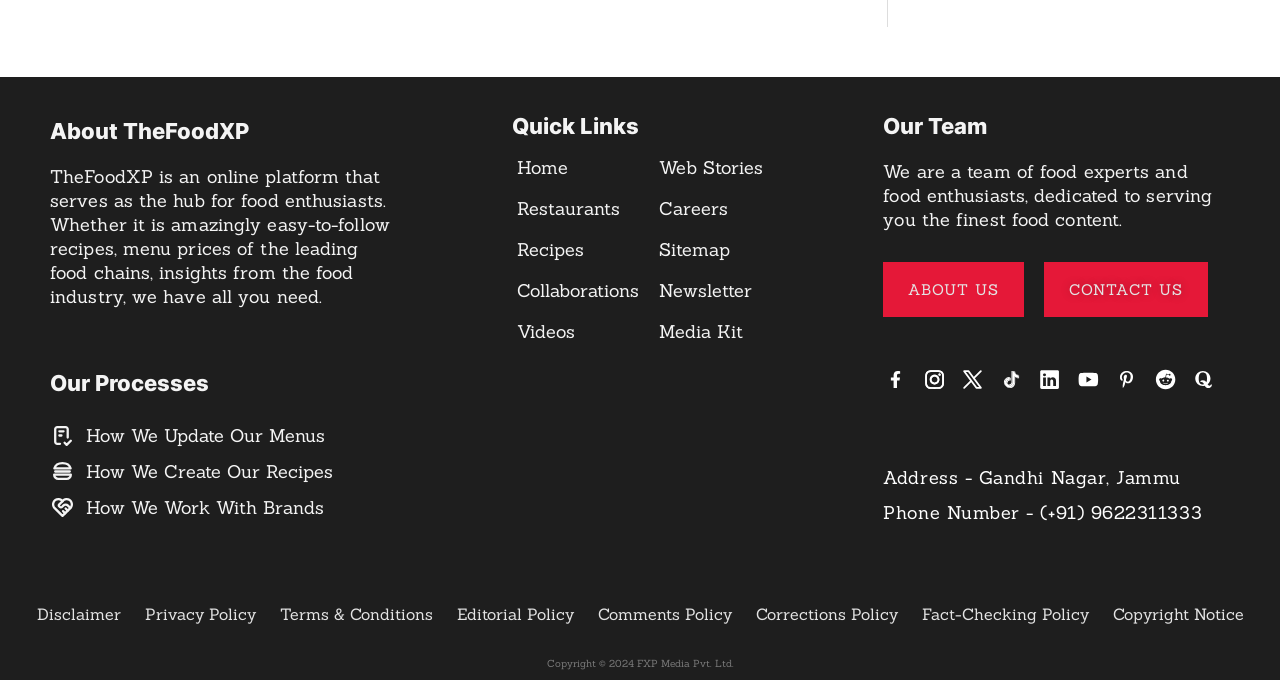Can you find the bounding box coordinates of the area I should click to execute the following instruction: "Read TheFoodXP's disclaimer"?

[0.019, 0.87, 0.104, 0.937]